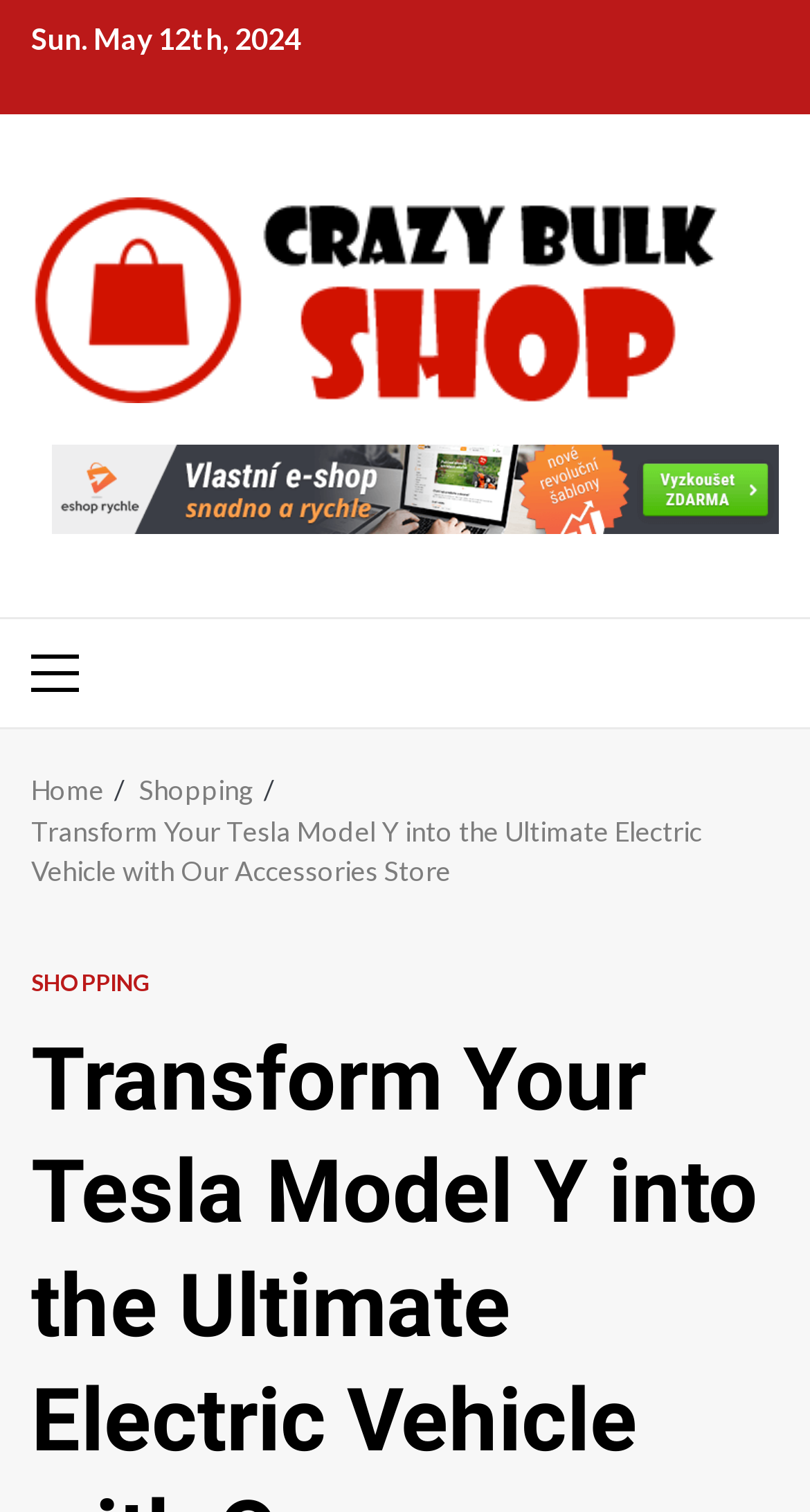What is the text of the second link in the breadcrumbs? Look at the image and give a one-word or short phrase answer.

Shopping